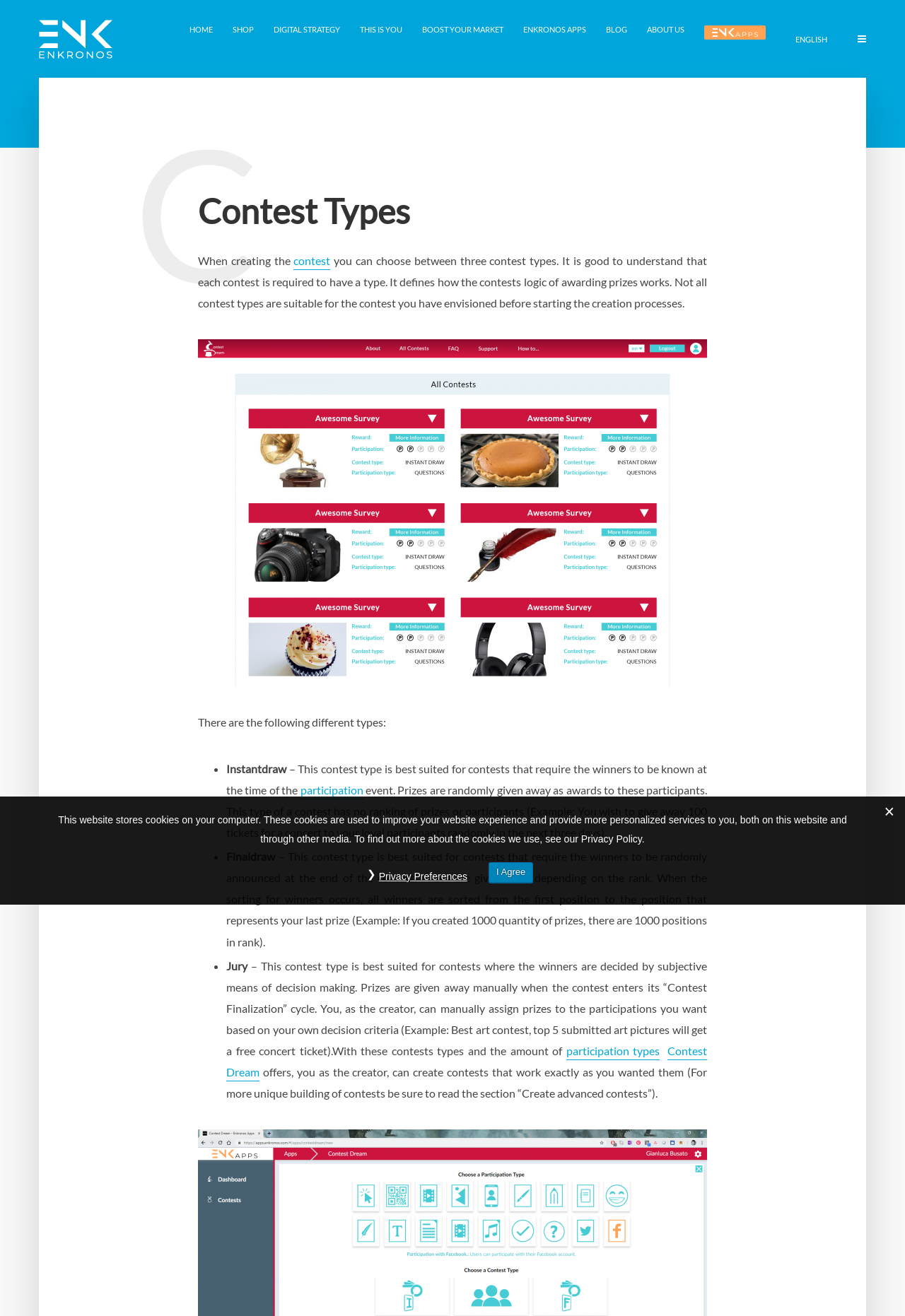Based on what you see in the screenshot, provide a thorough answer to this question: How do prizes work in the Instantdraw contest type?

The webpage explains that in the Instantdraw contest type, prizes are randomly given away as awards to participants. This type of contest has no ranking of prizes or participants, and is suitable for contests where winners need to be known at the time of the participation event.